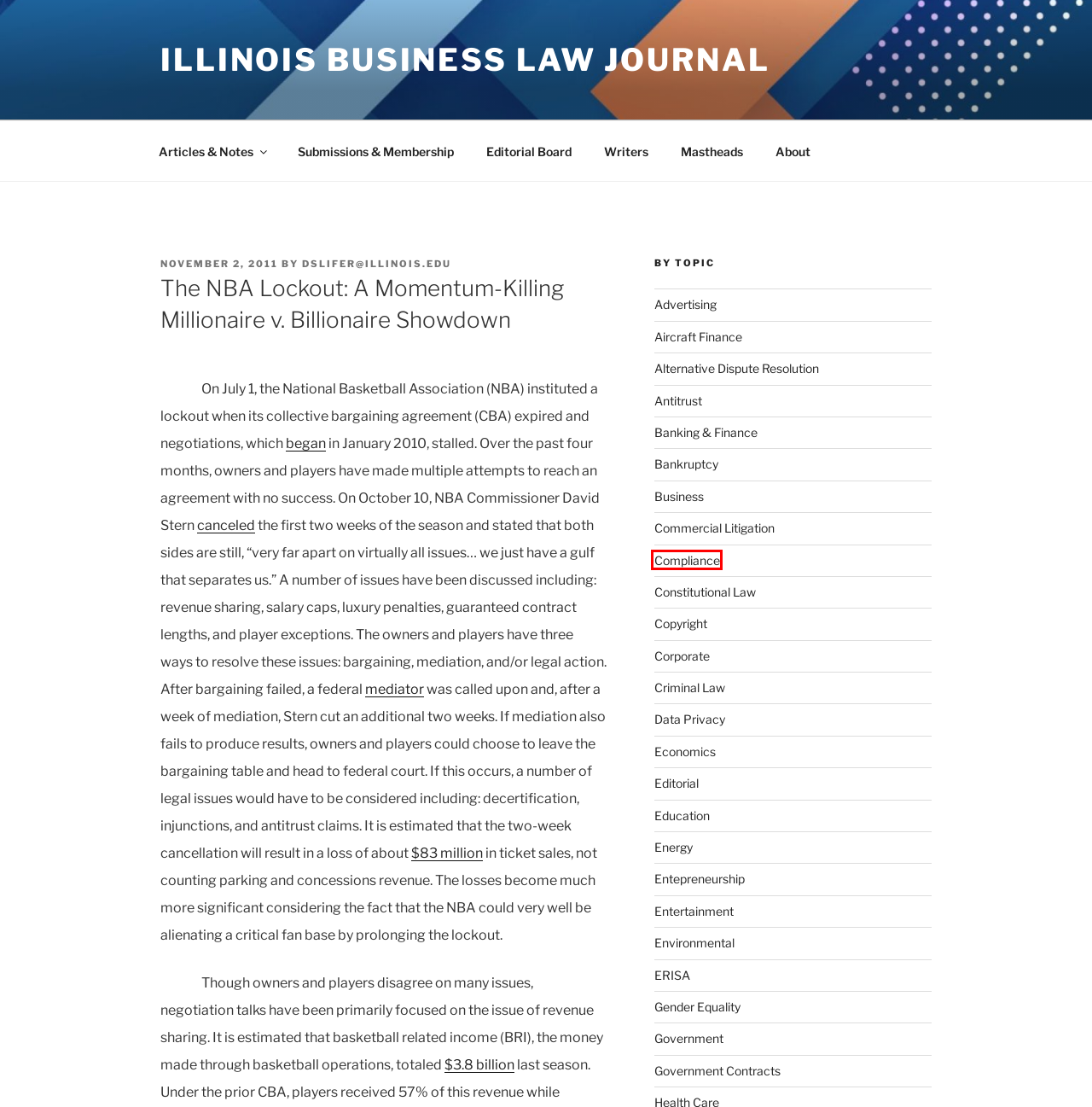You have a screenshot of a webpage, and a red bounding box highlights an element. Select the webpage description that best fits the new page after clicking the element within the bounding box. Options are:
A. Government – Illinois Business Law Journal
B. Banking & Finance – Illinois Business Law Journal
C. Constitutional Law – Illinois Business Law Journal
D. Compliance – Illinois Business Law Journal
E. Copyright – Illinois Business Law Journal
F. Masthead and Past Issues Archive – Illinois Business Law Journal
G. Bankruptcy – Illinois Business Law Journal
H. Antitrust – Illinois Business Law Journal

D